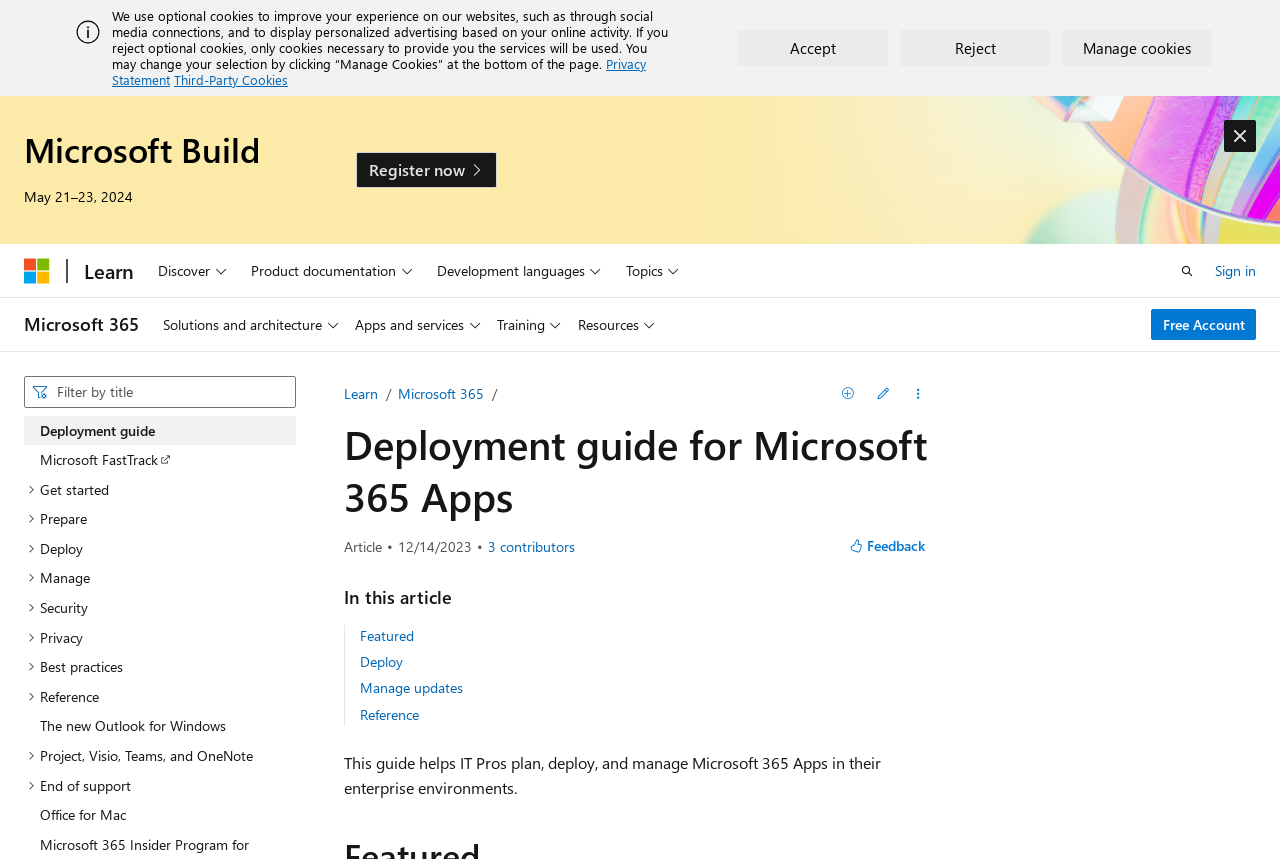Please mark the clickable region by giving the bounding box coordinates needed to complete this instruction: "Sign in".

[0.949, 0.3, 0.981, 0.33]